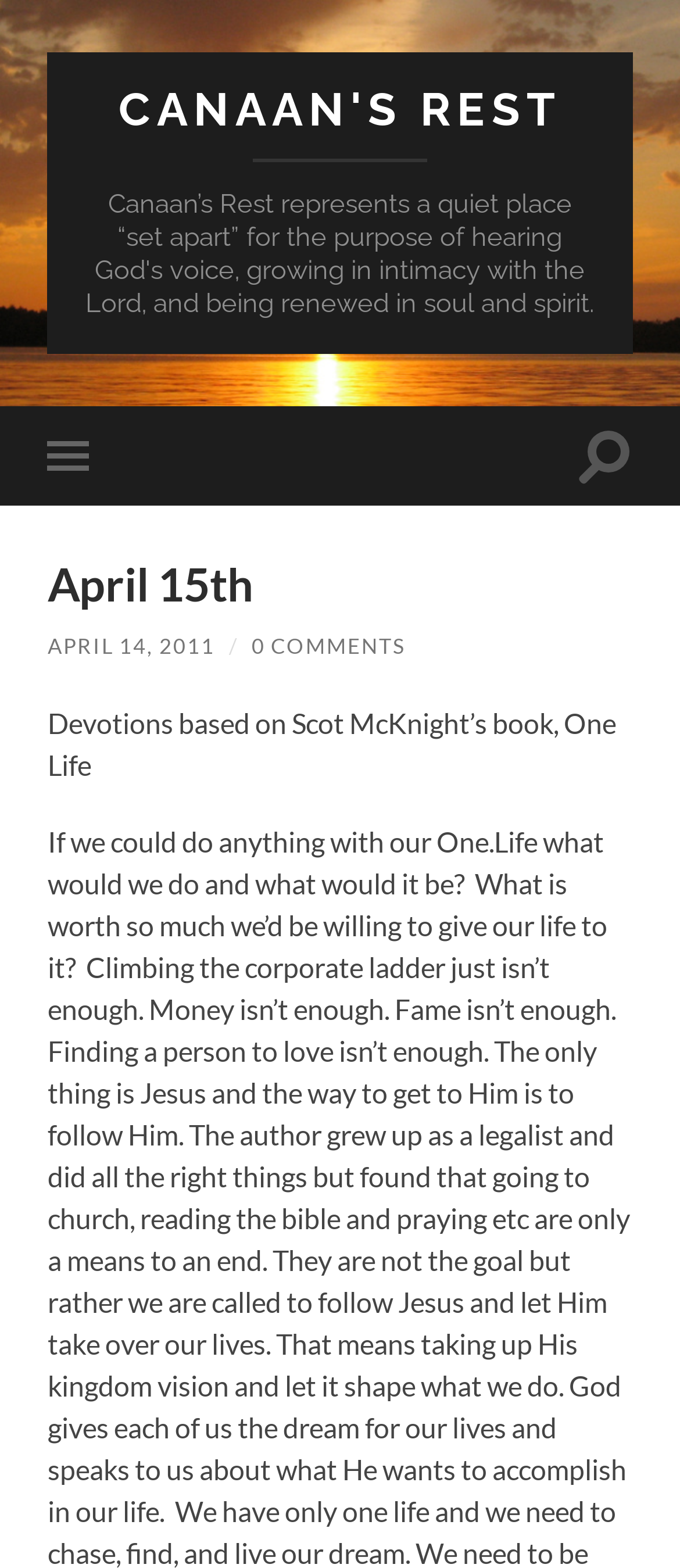What is the author of the book that the devotions are based on?
Using the picture, provide a one-word or short phrase answer.

Scot McKnight